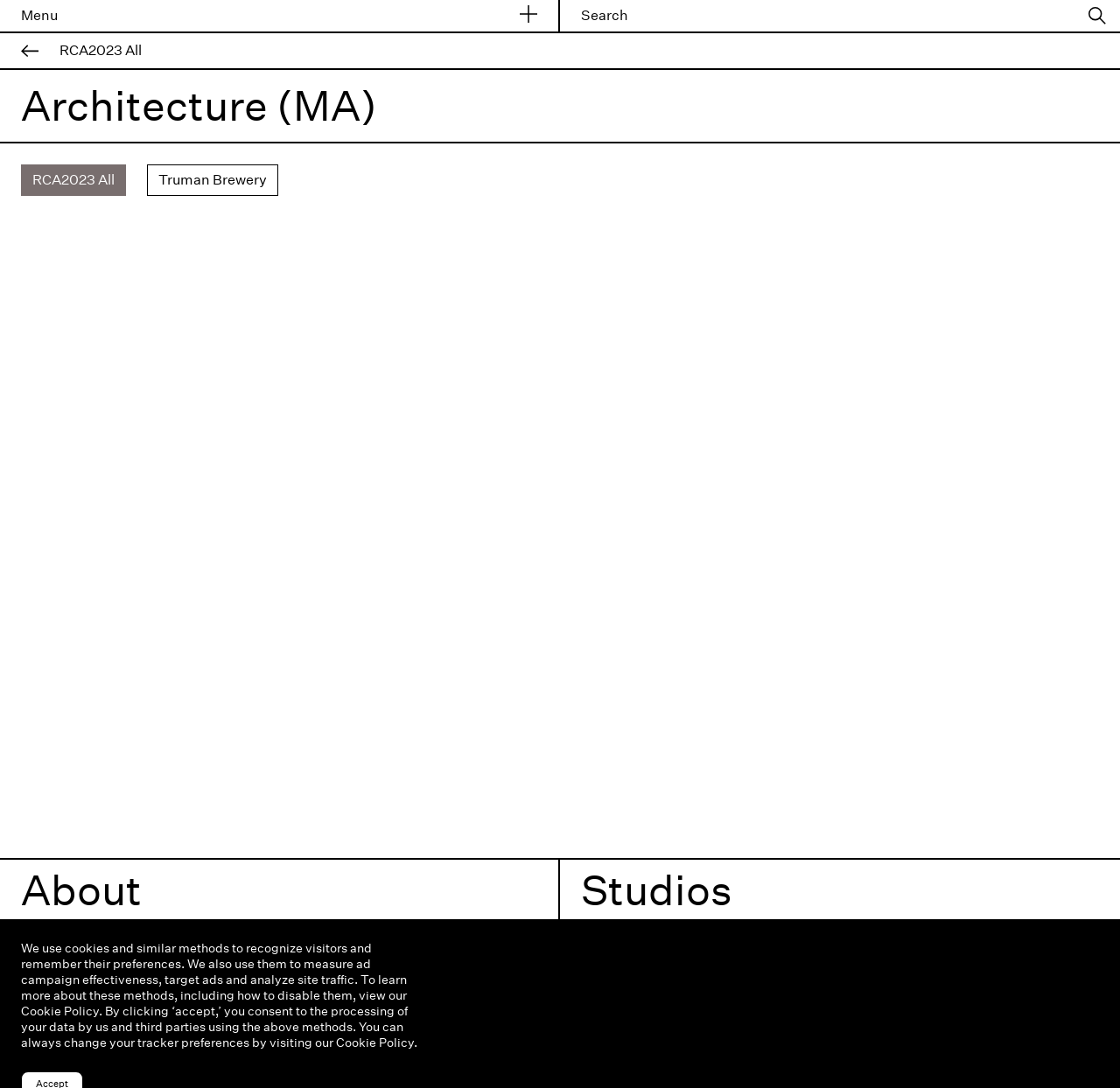What is the theme of the Architecture programme?
Offer a detailed and exhaustive answer to the question.

The answer can be inferred from the StaticText element with the text 'Grounded. Grounded is the word to describe these graduates...' located below the 'About' heading.